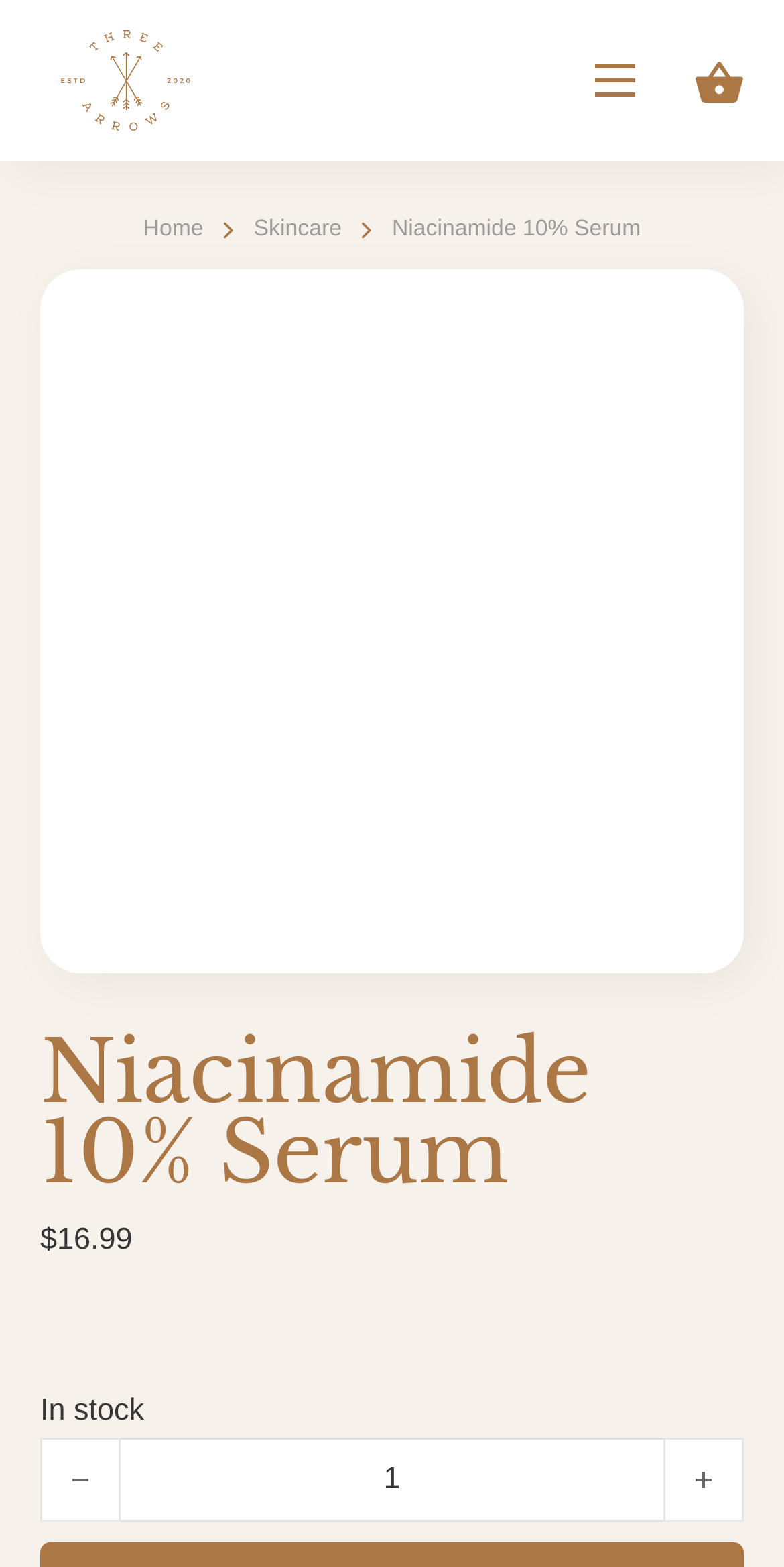Find the bounding box coordinates of the element to click in order to complete this instruction: "Go to the 'Home' page". The bounding box coordinates must be four float numbers between 0 and 1, denoted as [left, top, right, bottom].

[0.183, 0.135, 0.259, 0.159]